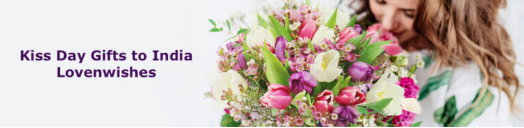Utilize the details in the image to give a detailed response to the question: What is the dominant color of the font used in the image?

The text 'Kiss Day Gifts to India' and 'Lovenishes' are rendered in an elegant purple font, which stands out against the vibrant colors of the flowers.